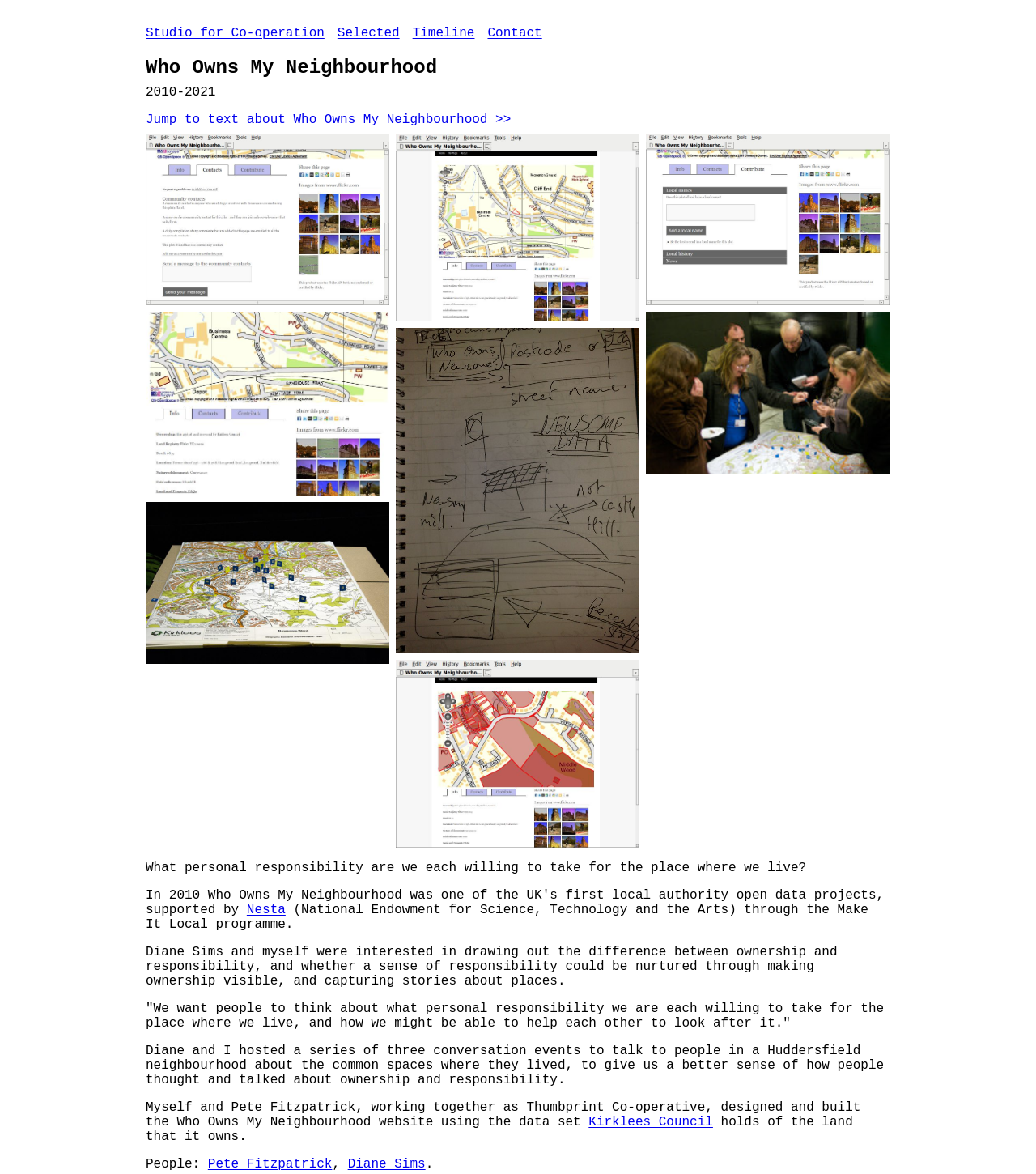What organization provided funding for this project?
Please ensure your answer is as detailed and informative as possible.

The answer can be found by reading the text, which mentions 'Nesta (National Endowment for Science, Technology and the Arts) through the Make It Local programme' as the funding source.